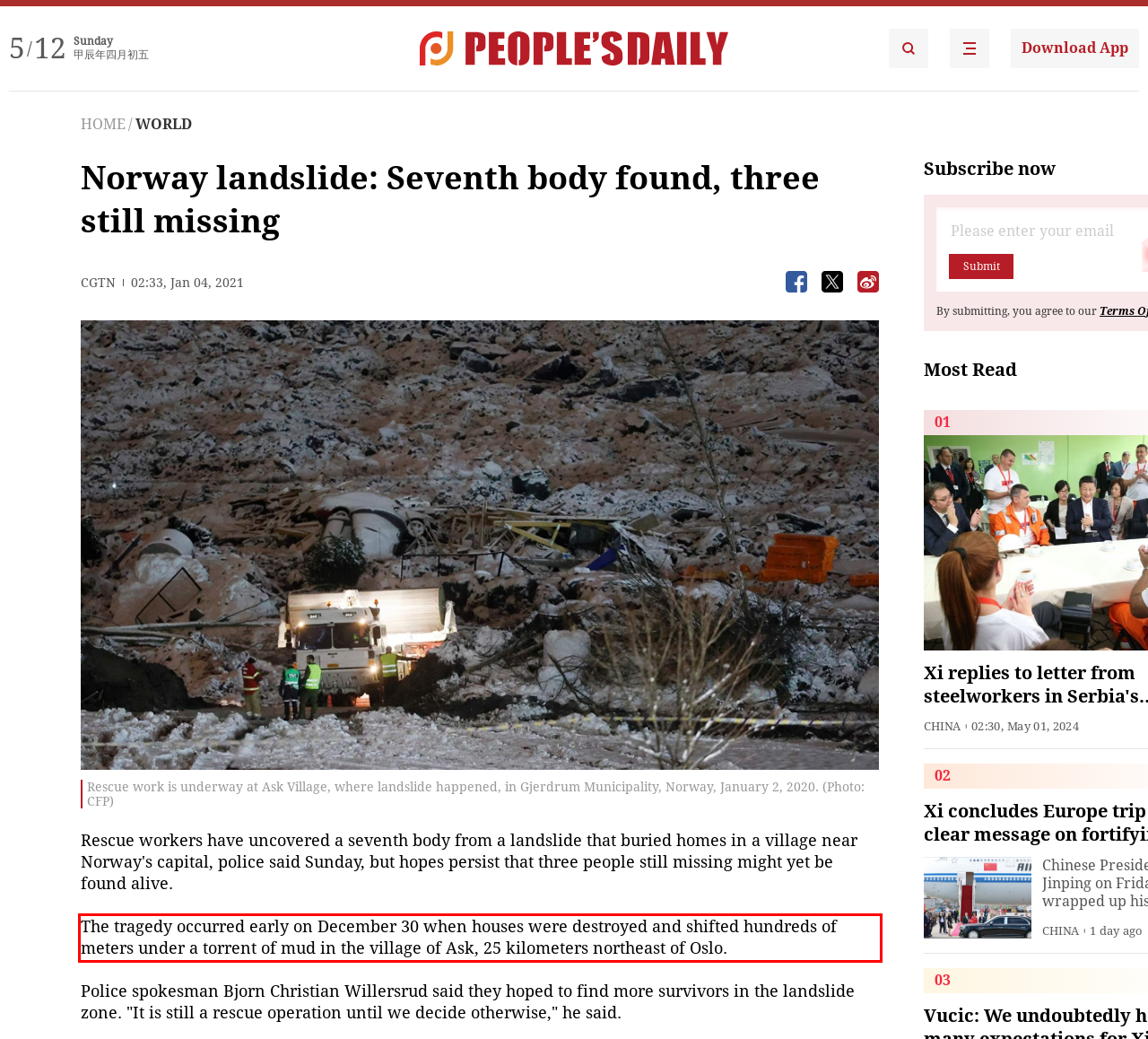The screenshot you have been given contains a UI element surrounded by a red rectangle. Use OCR to read and extract the text inside this red rectangle.

The tragedy occurred early on December 30 when houses were destroyed and shifted hundreds of meters under a torrent of mud in the village of Ask, 25 kilometers northeast of Oslo.